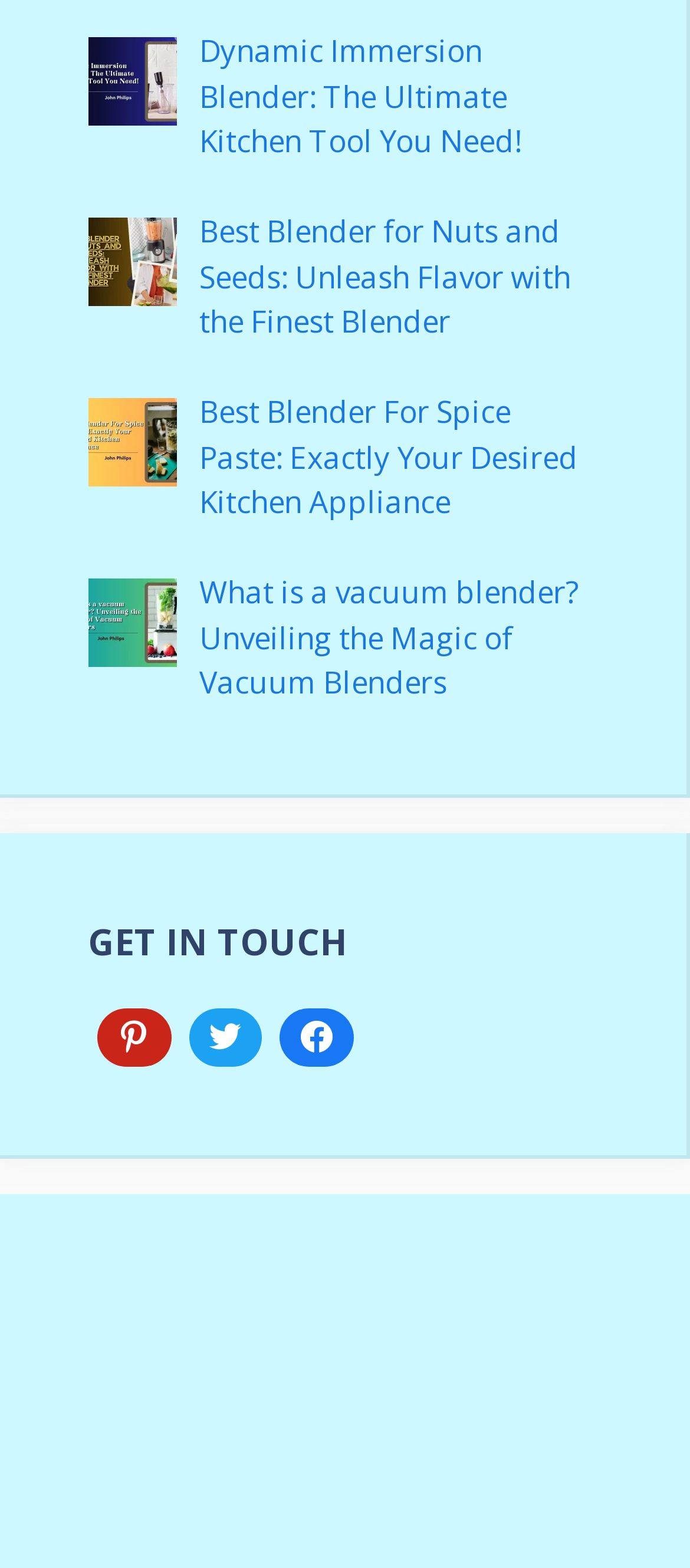Give the bounding box coordinates for the element described as: "title="Twitter"".

[0.26, 0.637, 0.393, 0.681]